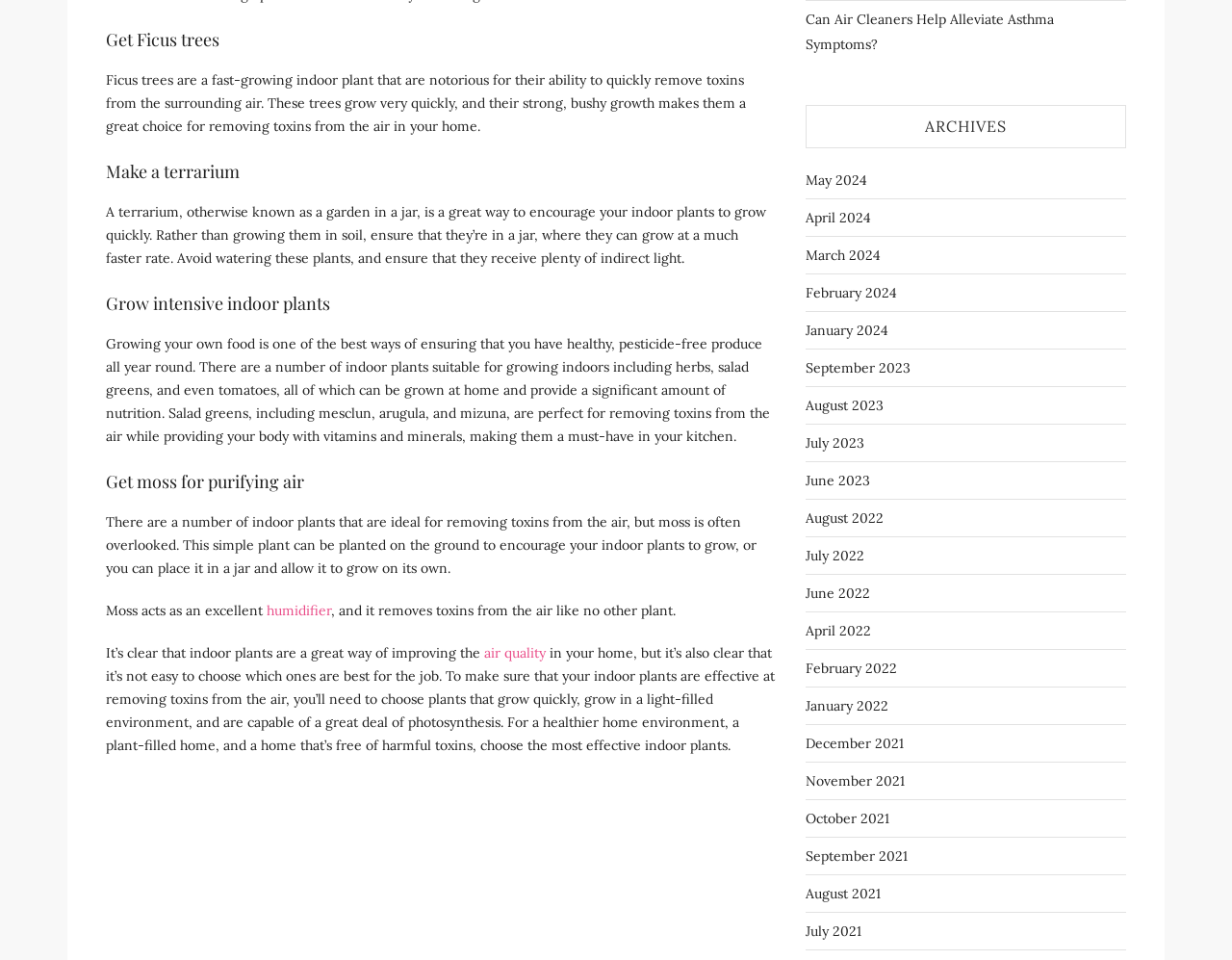Give a short answer using one word or phrase for the question:
How can a terrarium help indoor plants?

Grow quickly